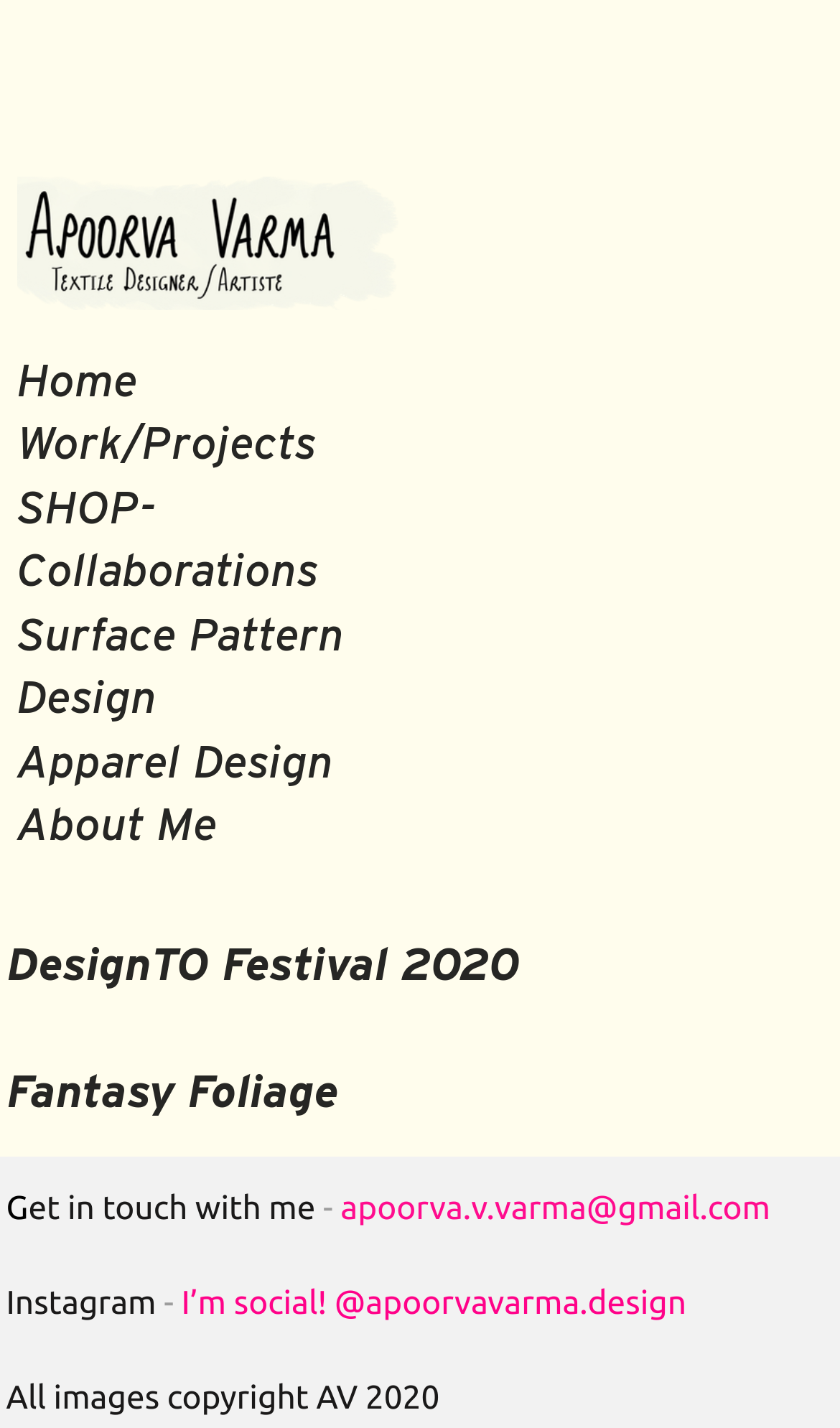Provide the bounding box coordinates for the UI element that is described by this text: "Pattern Design". The coordinates should be in the form of four float numbers between 0 and 1: [left, top, right, bottom].

[0.02, 0.425, 0.409, 0.51]